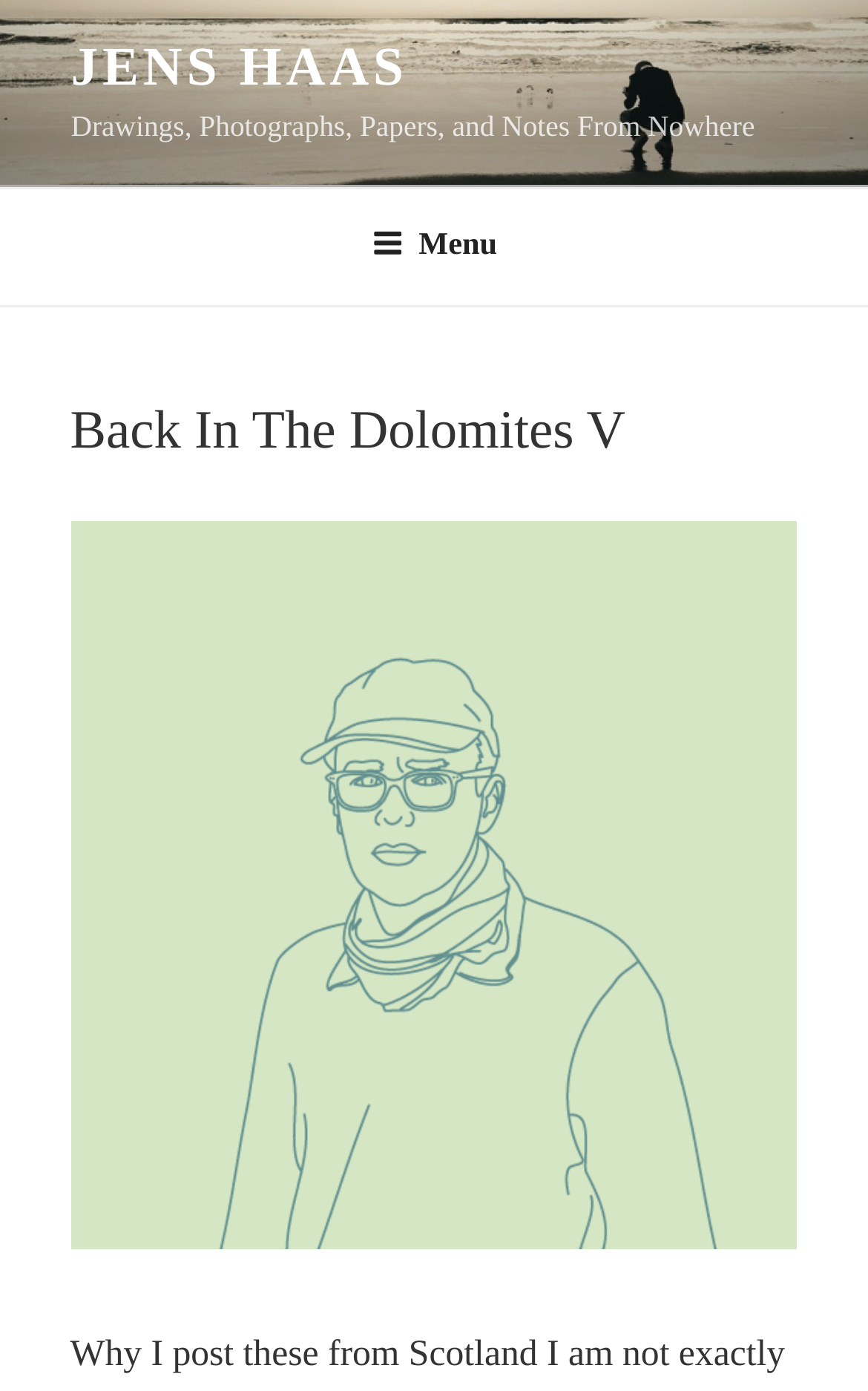What is the text above the top menu?
Based on the screenshot, provide your answer in one word or phrase.

Drawings, Photographs, Papers, and Notes From Nowhere